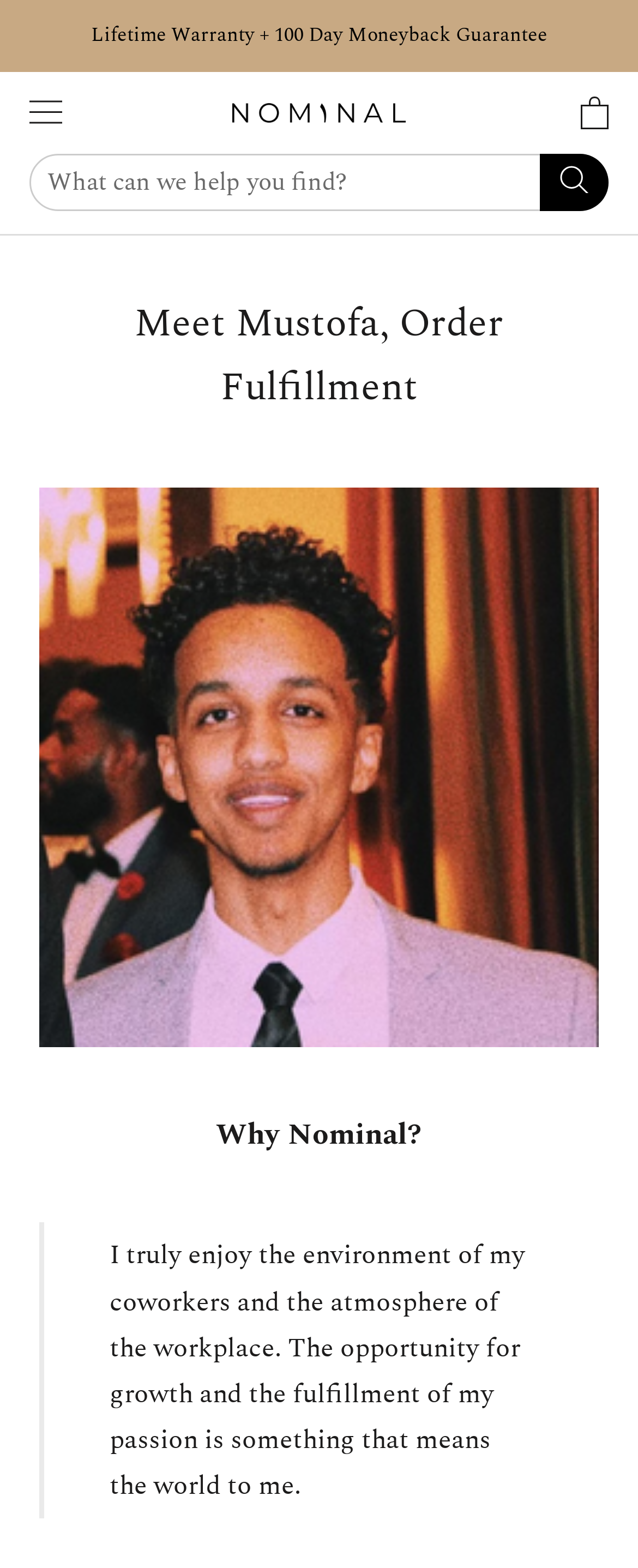Use a single word or phrase to answer the question: 
What is the atmosphere of the workplace like?

enjoyable